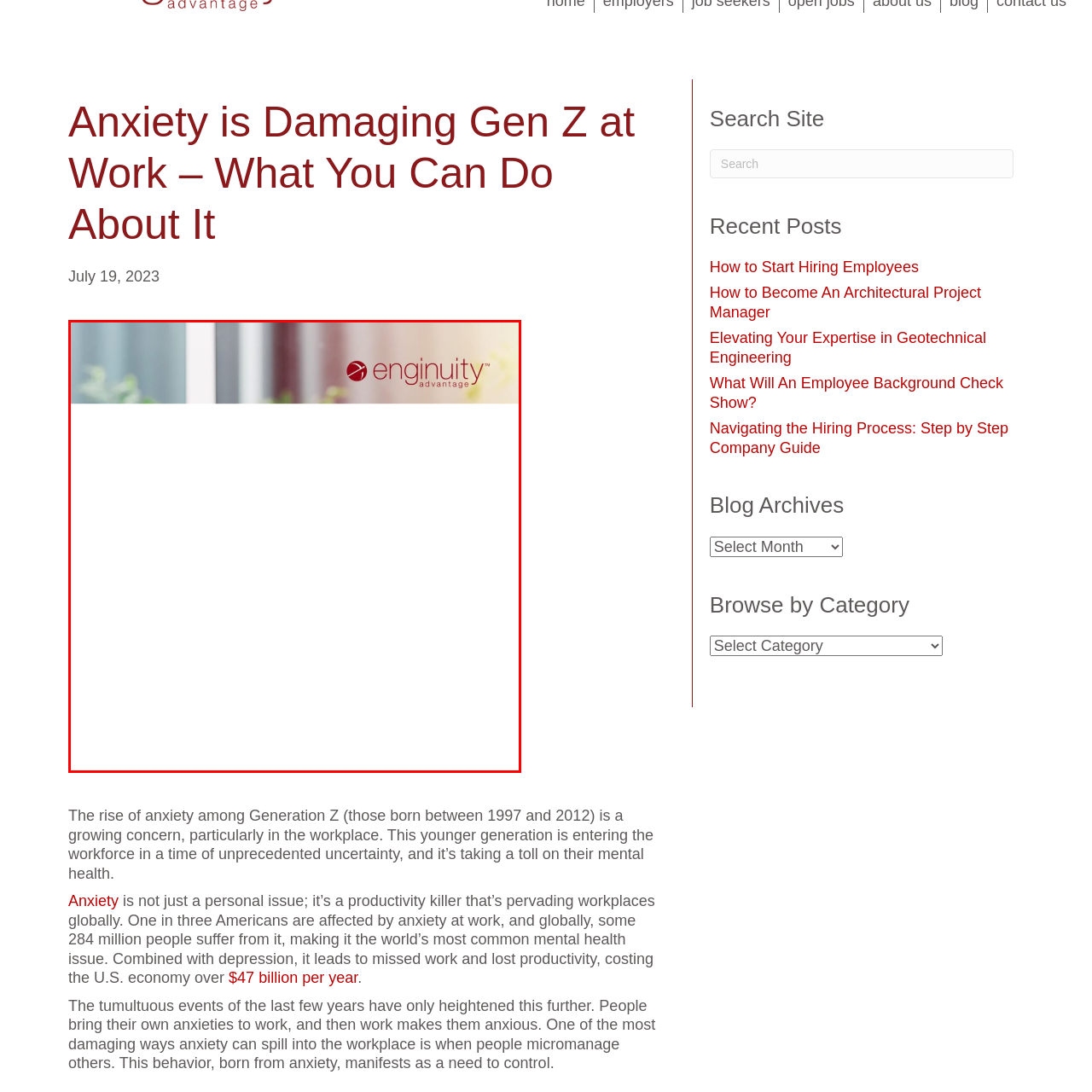Check the image highlighted by the red rectangle and provide a single word or phrase for the question:
What is the purpose of the branding?

to indicate a focus on solutions